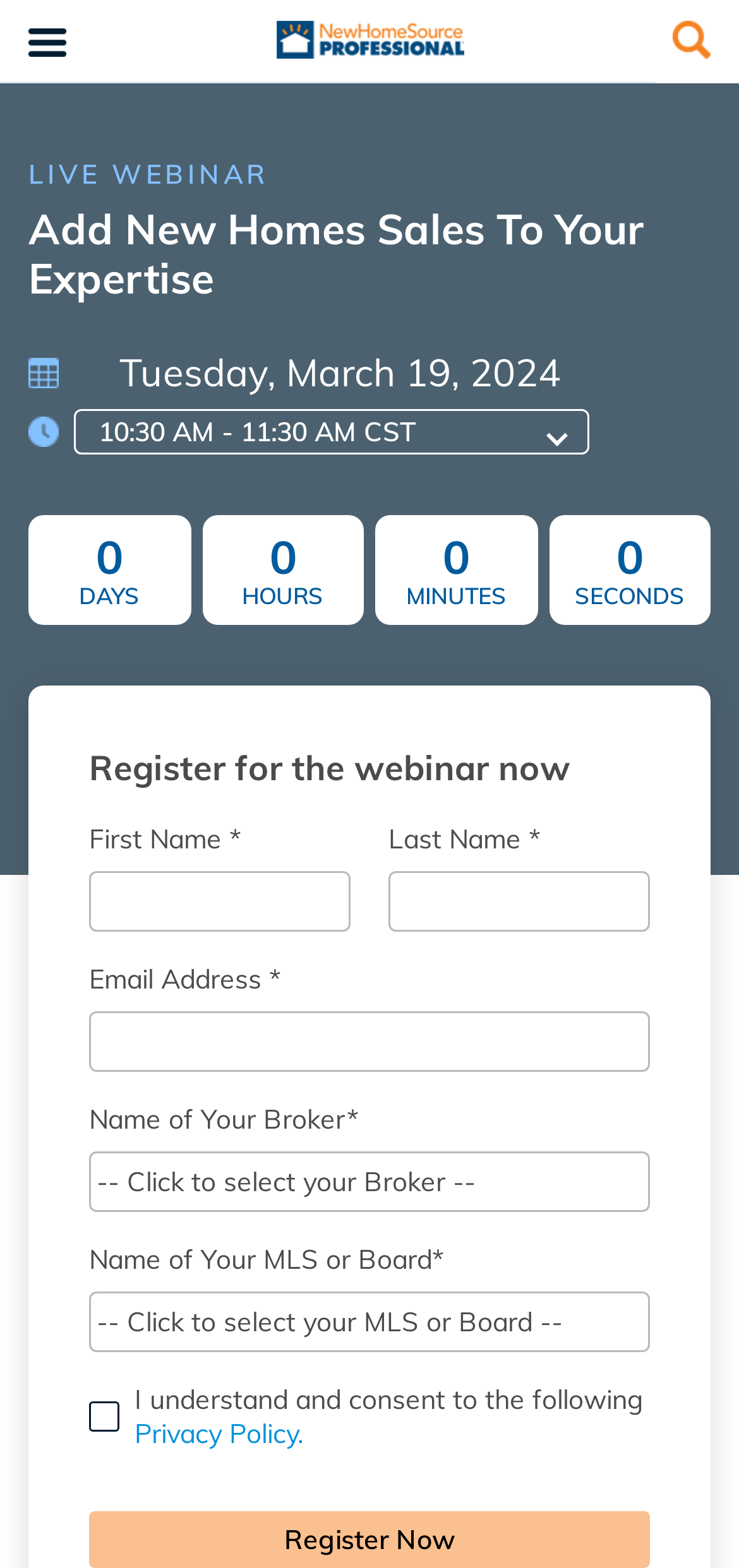Give a short answer to this question using one word or a phrase:
What is the date of the upcoming webinar?

Tuesday, March 19, 2024